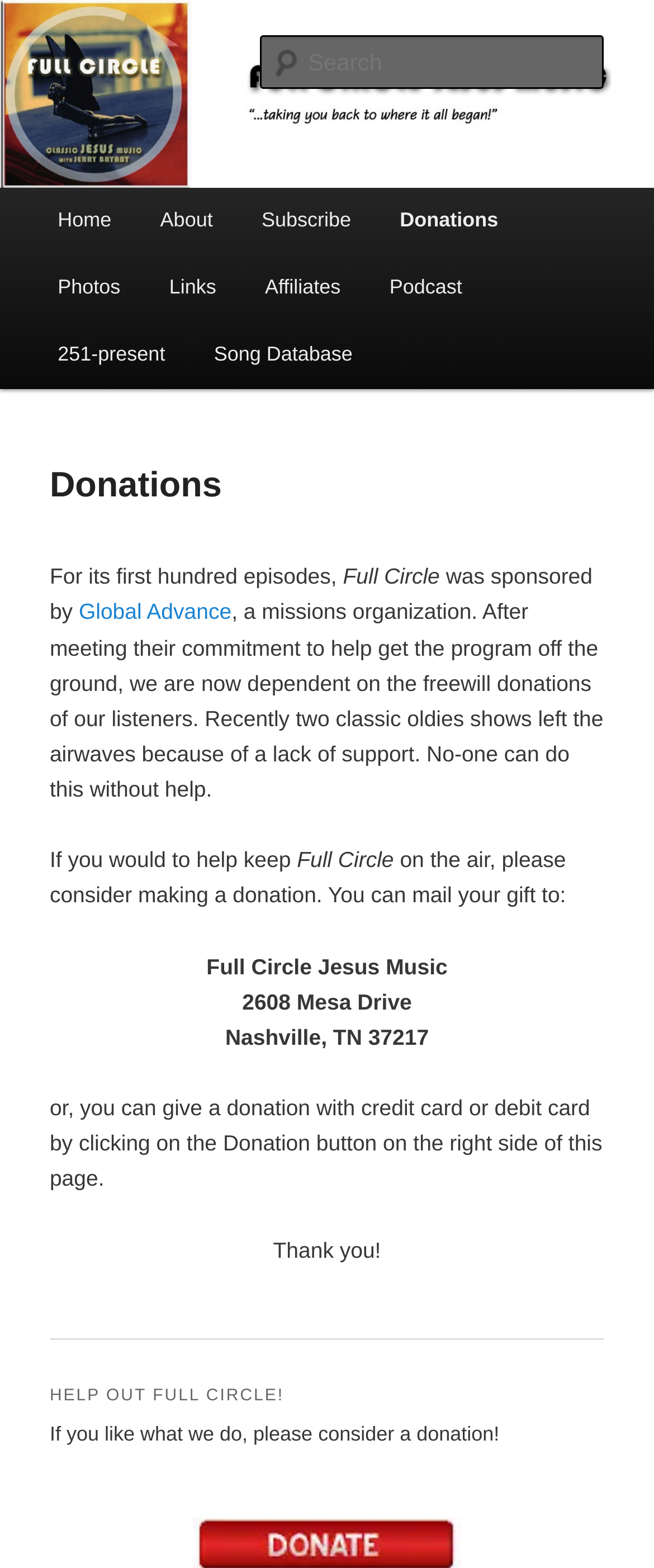Determine the bounding box coordinates of the clickable element necessary to fulfill the instruction: "Click on the Donate button". Provide the coordinates as four float numbers within the 0 to 1 range, i.e., [left, top, right, bottom].

[0.076, 0.699, 0.921, 0.76]